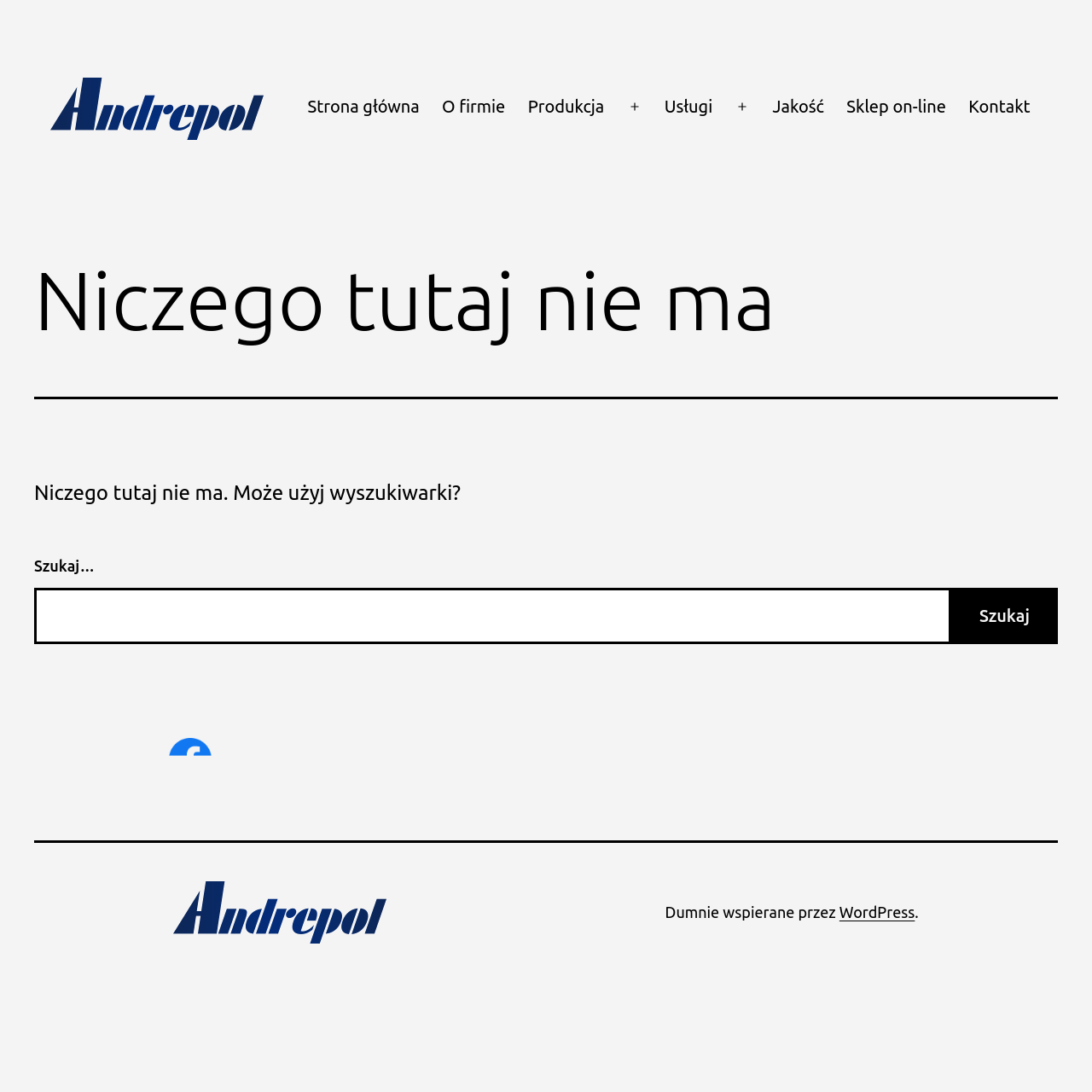What is the main content of the webpage?
Can you give a detailed and elaborate answer to the question?

The main content of the webpage is an error page, indicated by the heading 'Niczego tutaj nie ma' which means 'Nothing is here' in Polish, and the text 'Niczego tutaj nie ma. Może użyj wyszukiwarki?' which means 'Nothing is here. Maybe use the search?'.